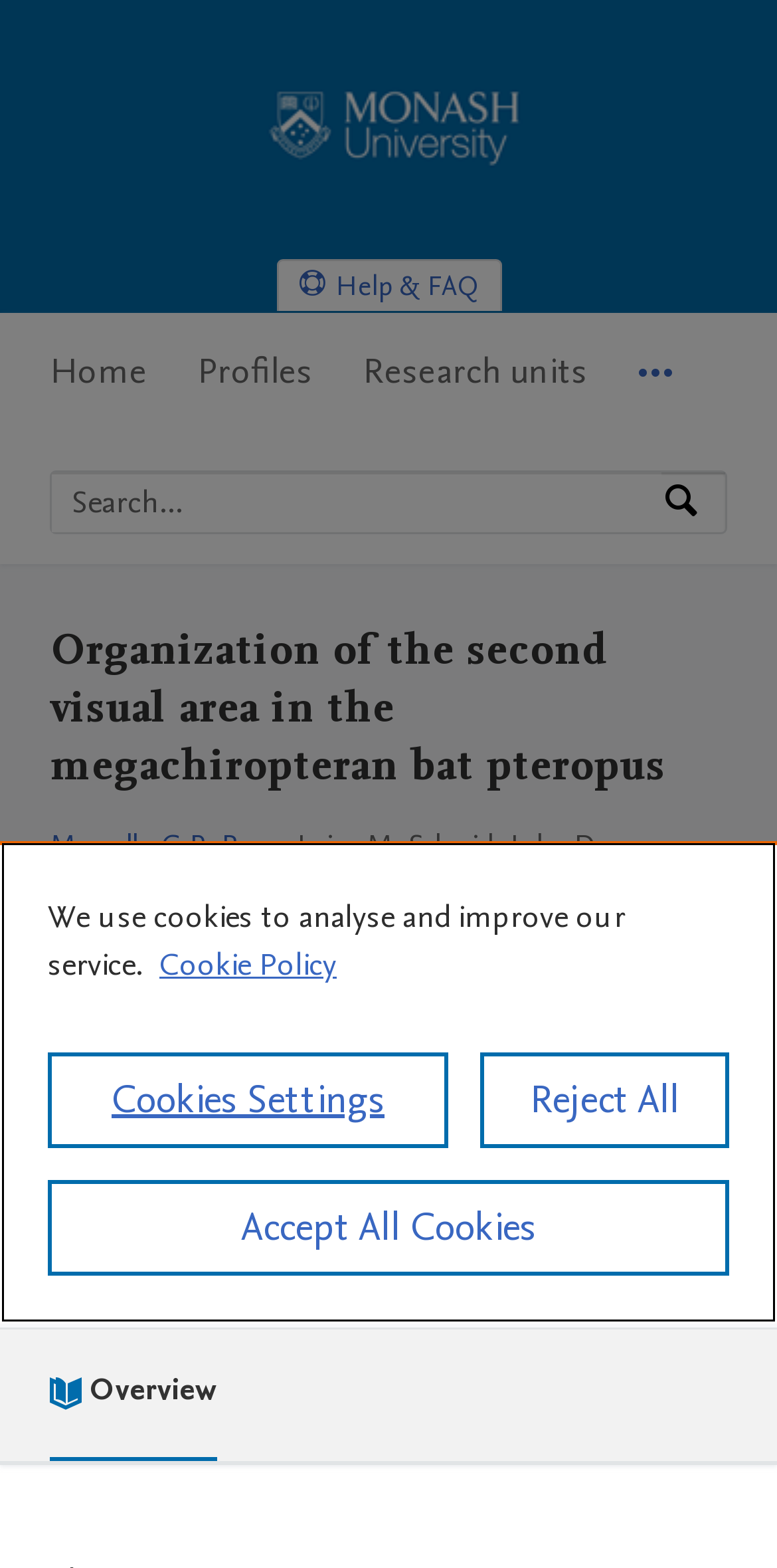Could you indicate the bounding box coordinates of the region to click in order to complete this instruction: "Search by expertise, name or affiliation".

[0.067, 0.302, 0.851, 0.34]